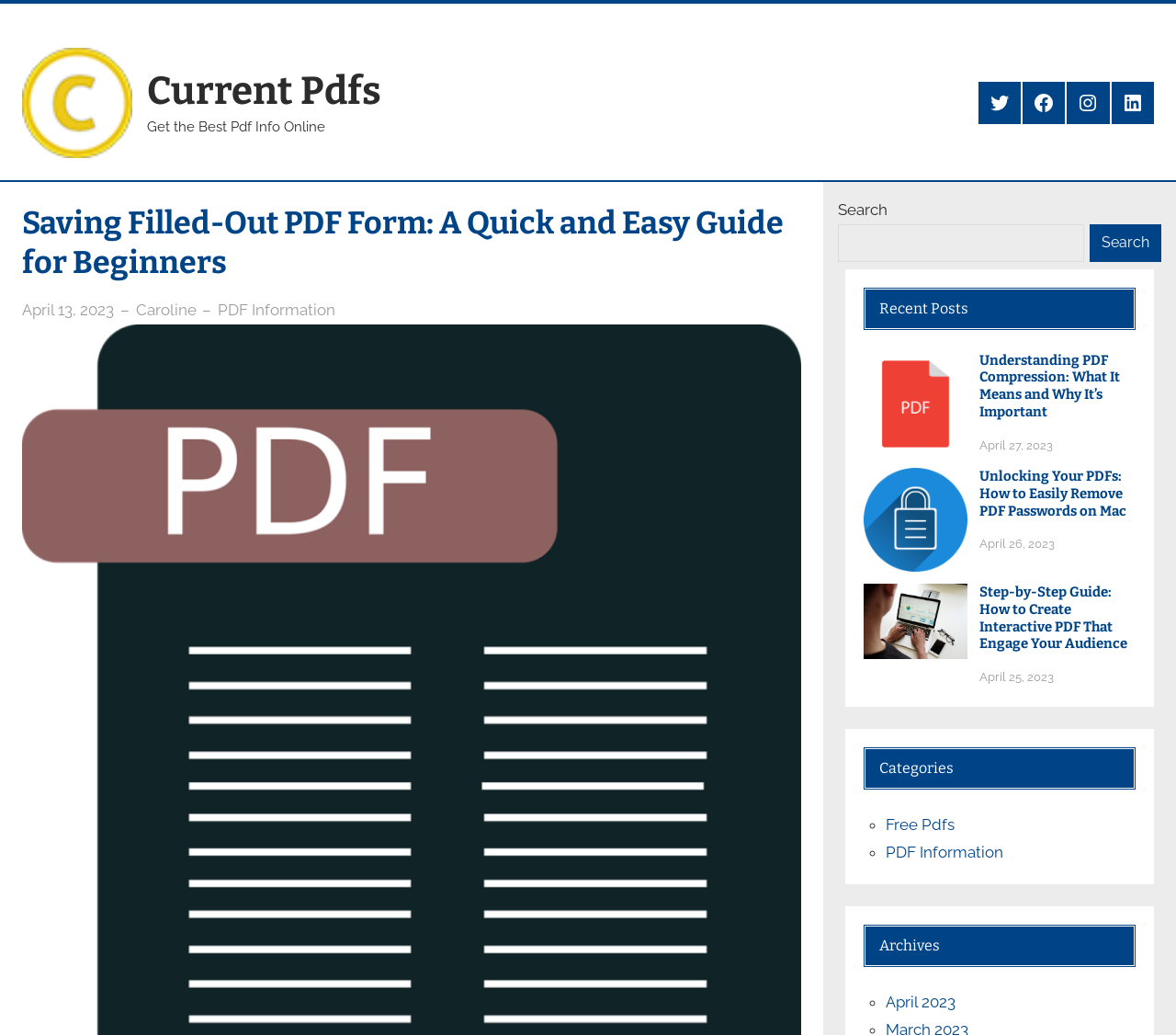How many recent posts are displayed?
Refer to the image and provide a concise answer in one word or phrase.

3